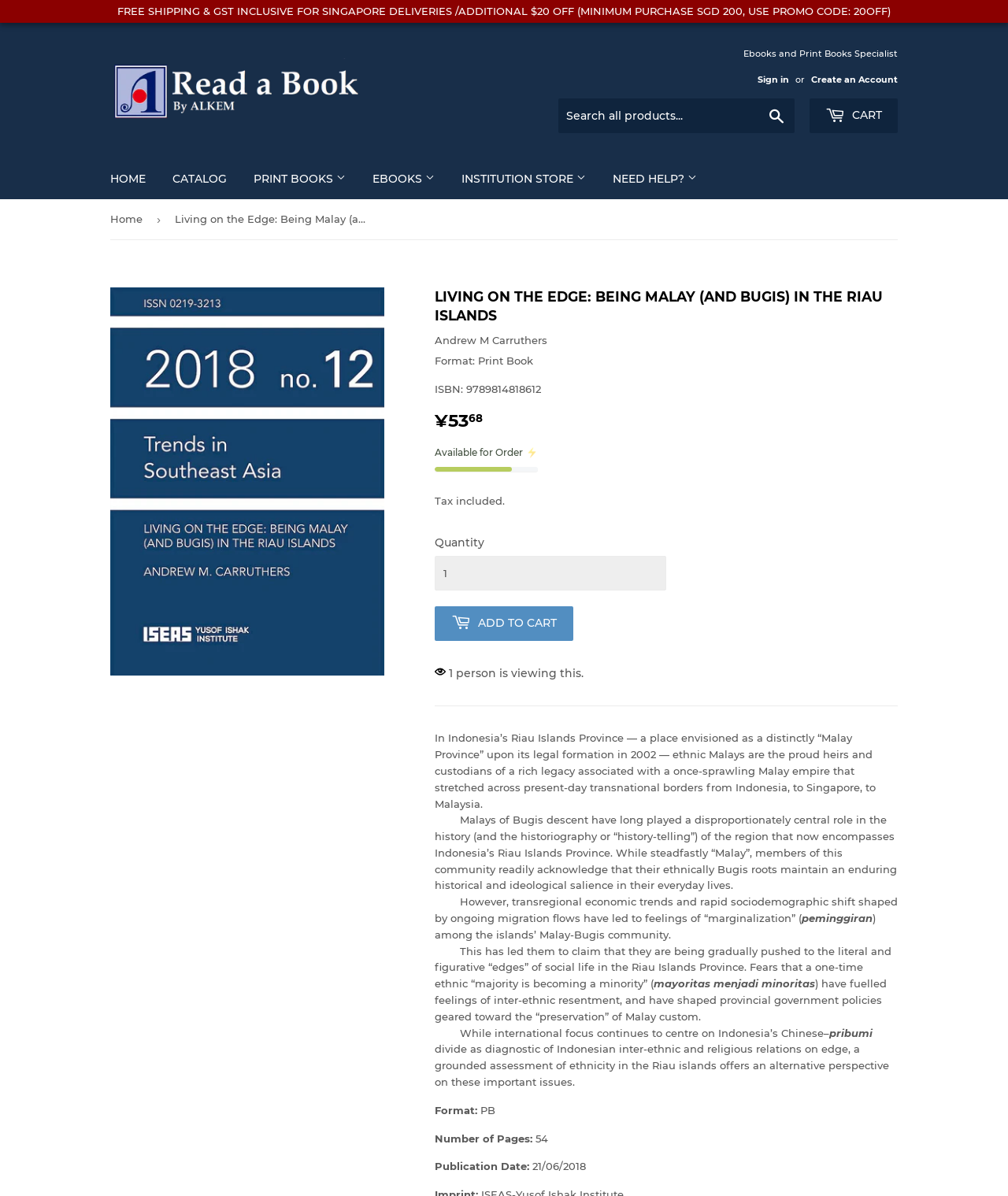Refer to the image and offer a detailed explanation in response to the question: What is the format of the book?

I found the answer by looking at the book details section, where it says 'Format: Print Book'. This indicates that the book is available in print format.